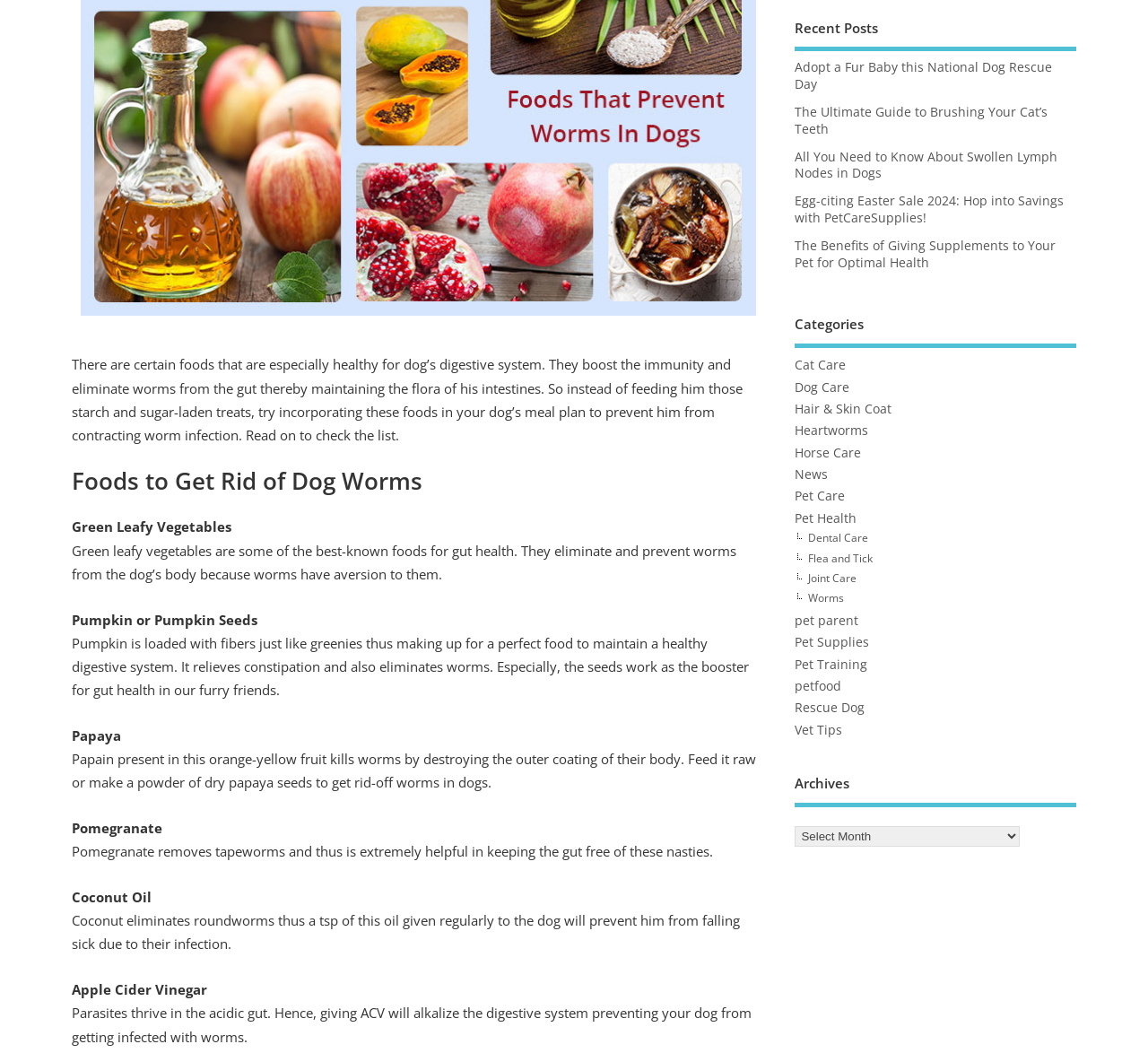Determine the bounding box coordinates of the UI element described below. Use the format (top-left x, top-left y, bottom-right x, bottom-right y) with floating point numbers between 0 and 1: Hair & Skin Coat

[0.693, 0.381, 0.777, 0.396]